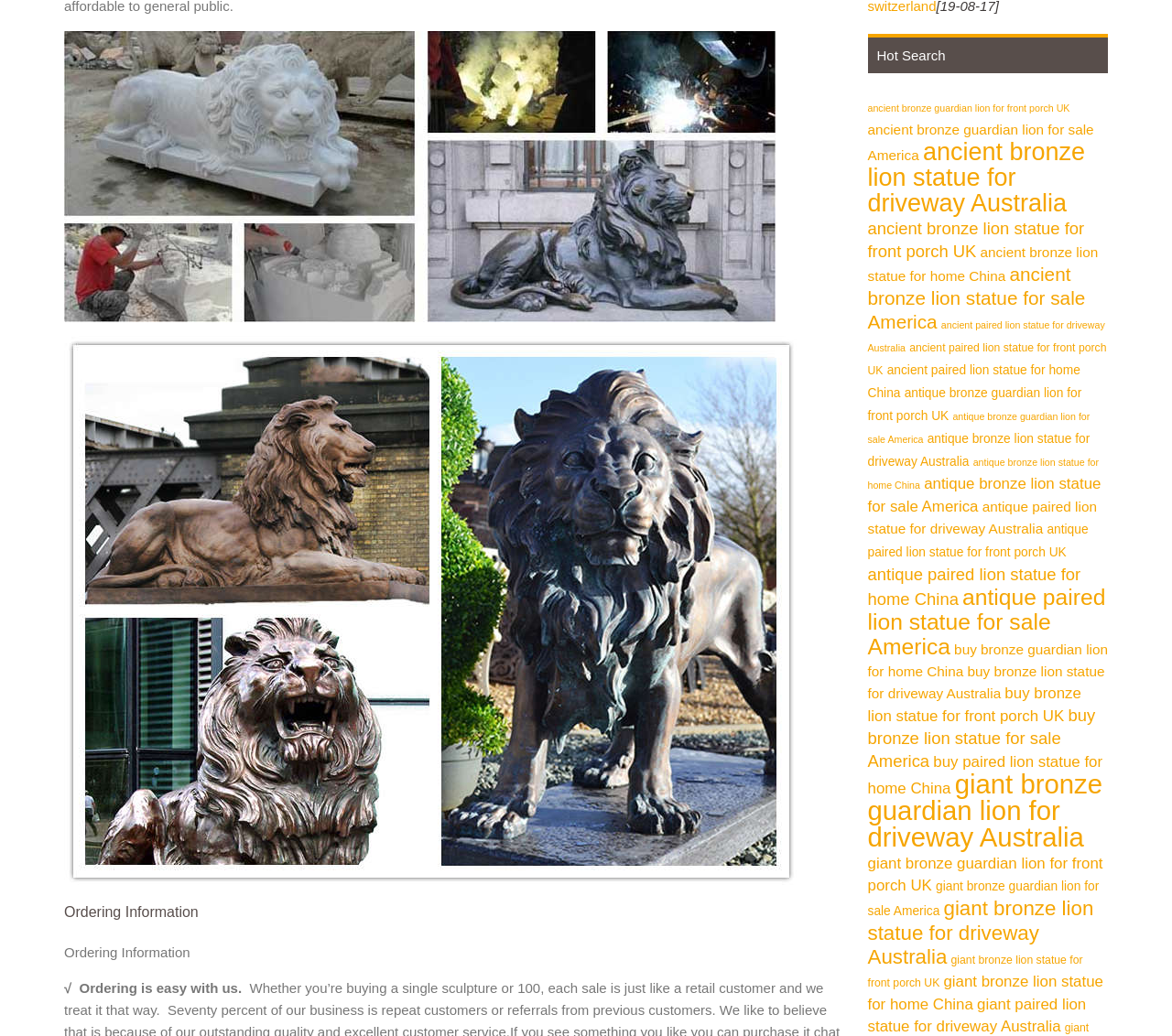Please find the bounding box coordinates of the element that must be clicked to perform the given instruction: "Click on 'ancient bronze guardian lion for front porch UK'". The coordinates should be four float numbers from 0 to 1, i.e., [left, top, right, bottom].

[0.74, 0.099, 0.913, 0.11]